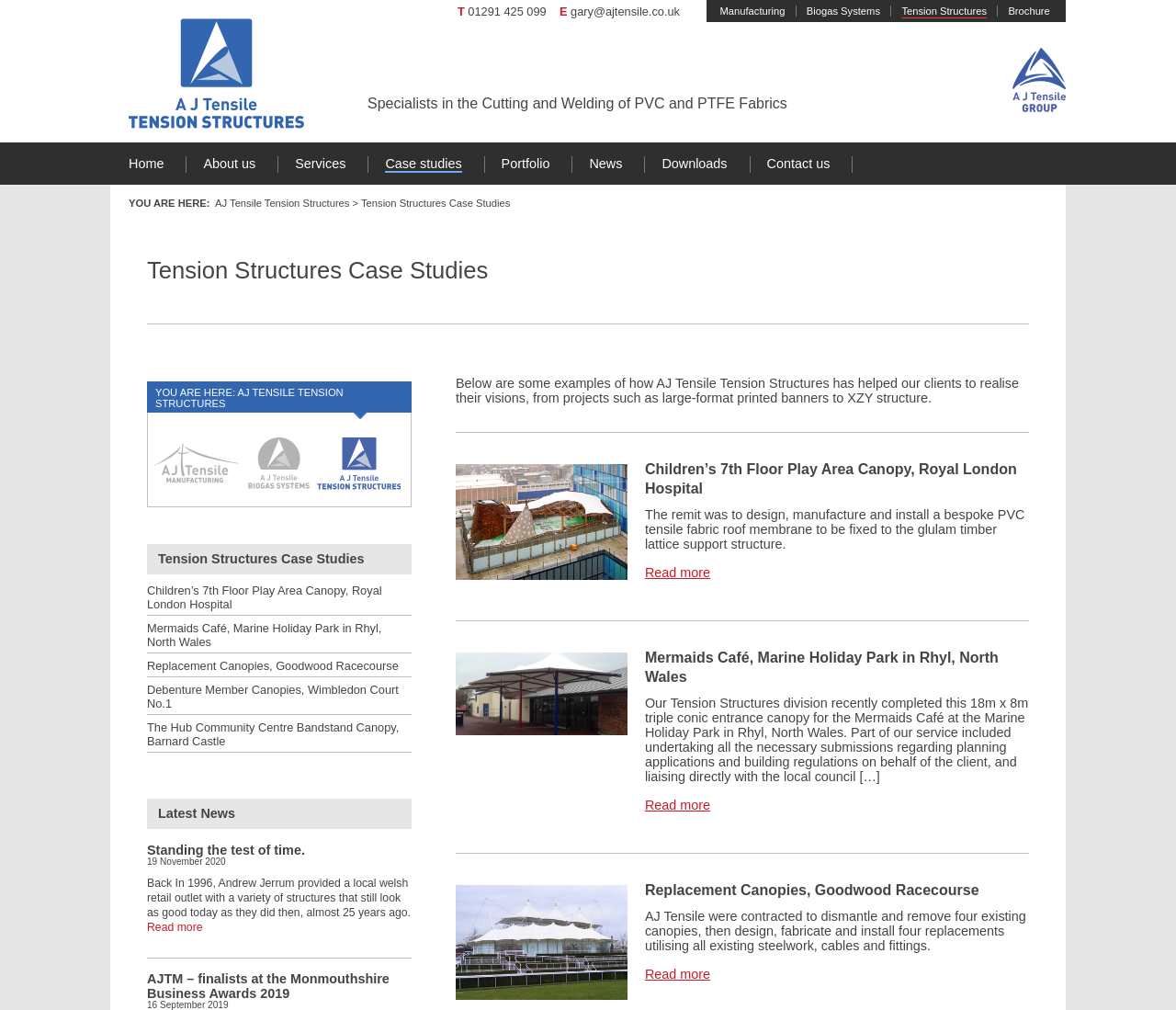Locate the bounding box coordinates of the area you need to click to fulfill this instruction: 'View the Tension Structures Case Studies'. The coordinates must be in the form of four float numbers ranging from 0 to 1: [left, top, right, bottom].

[0.125, 0.253, 0.875, 0.322]